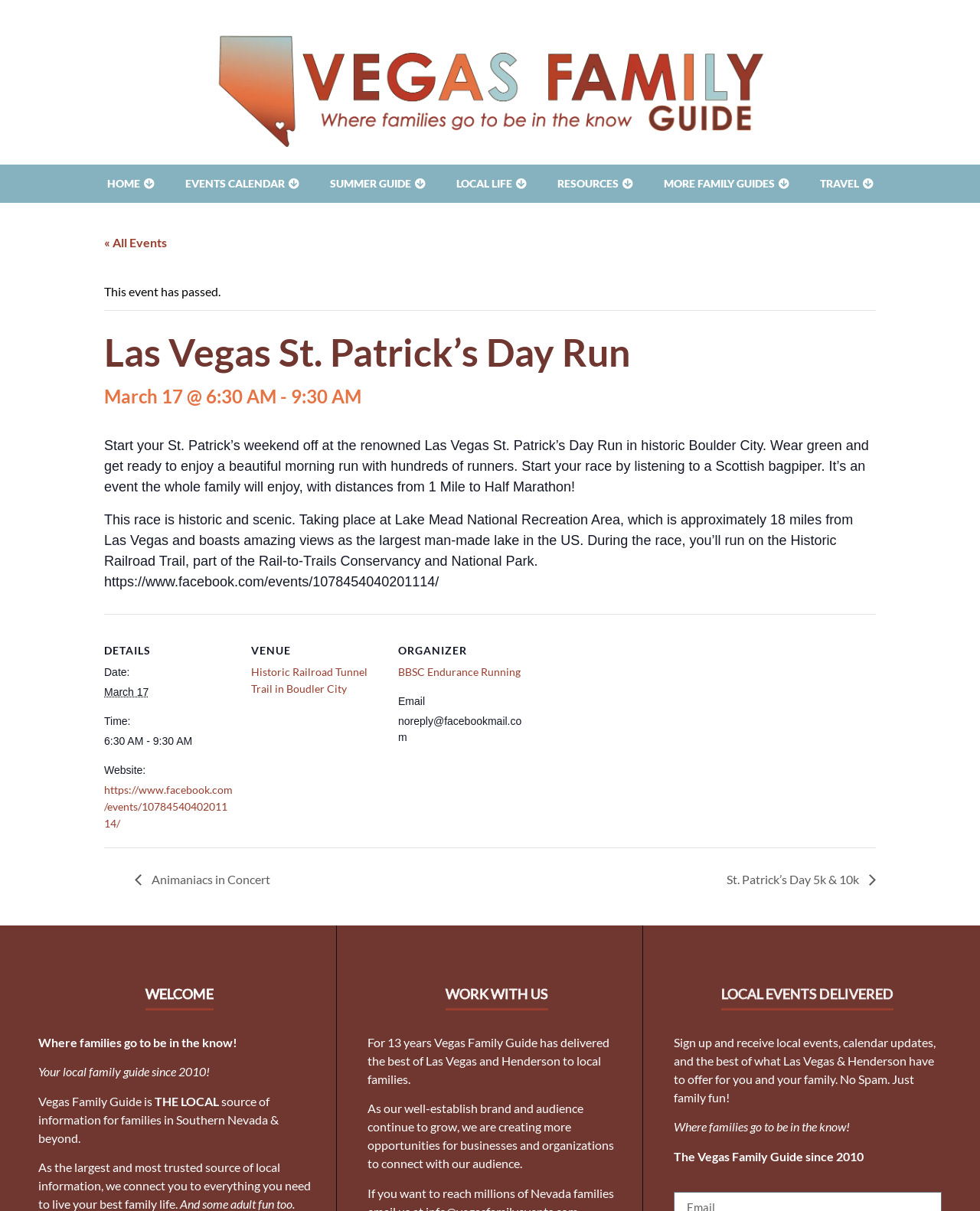Can you find and generate the webpage's heading?

Las Vegas St. Patrick’s Day Run